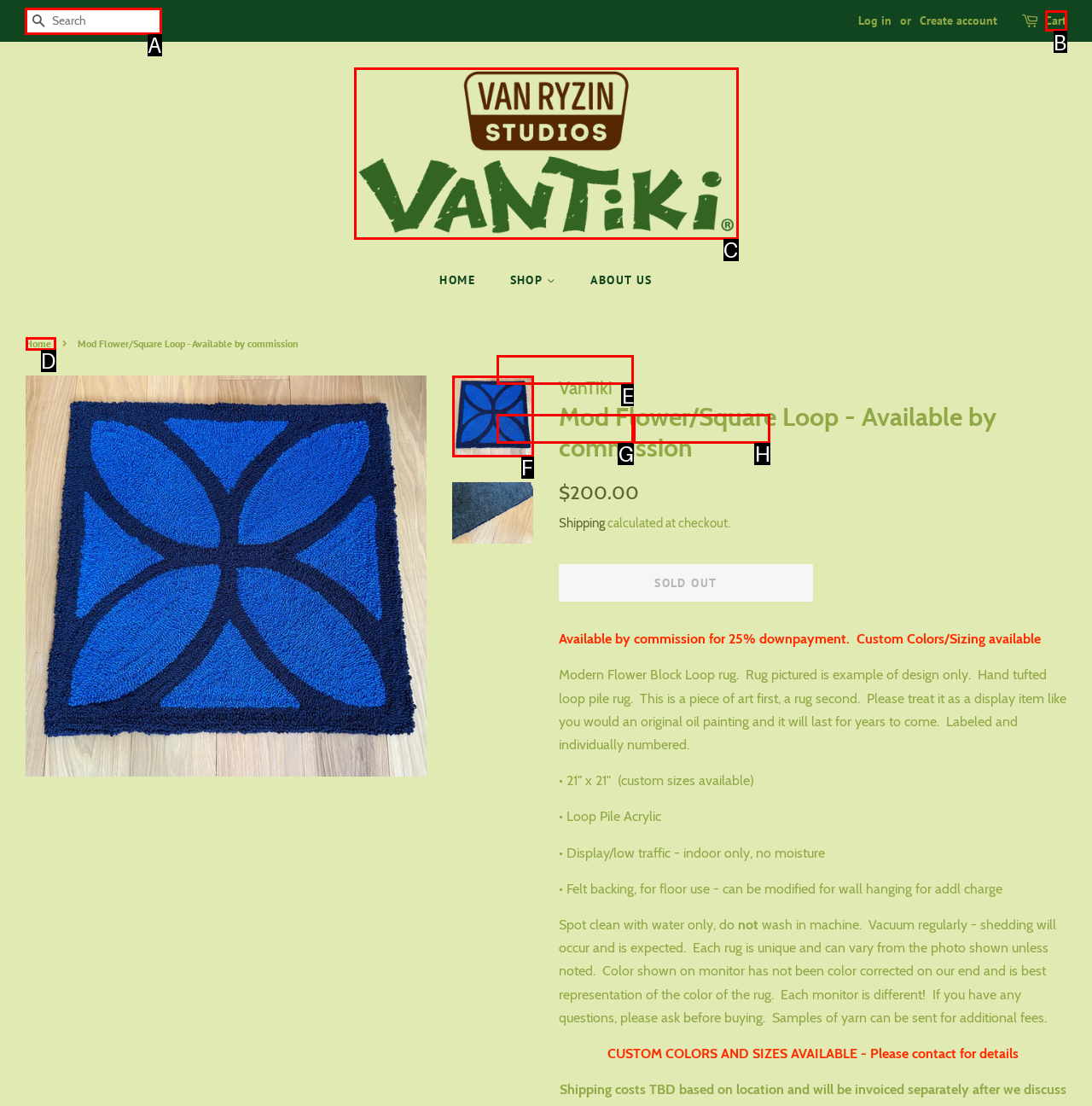Identify the letter of the option that should be selected to accomplish the following task: Search for products. Provide the letter directly.

A